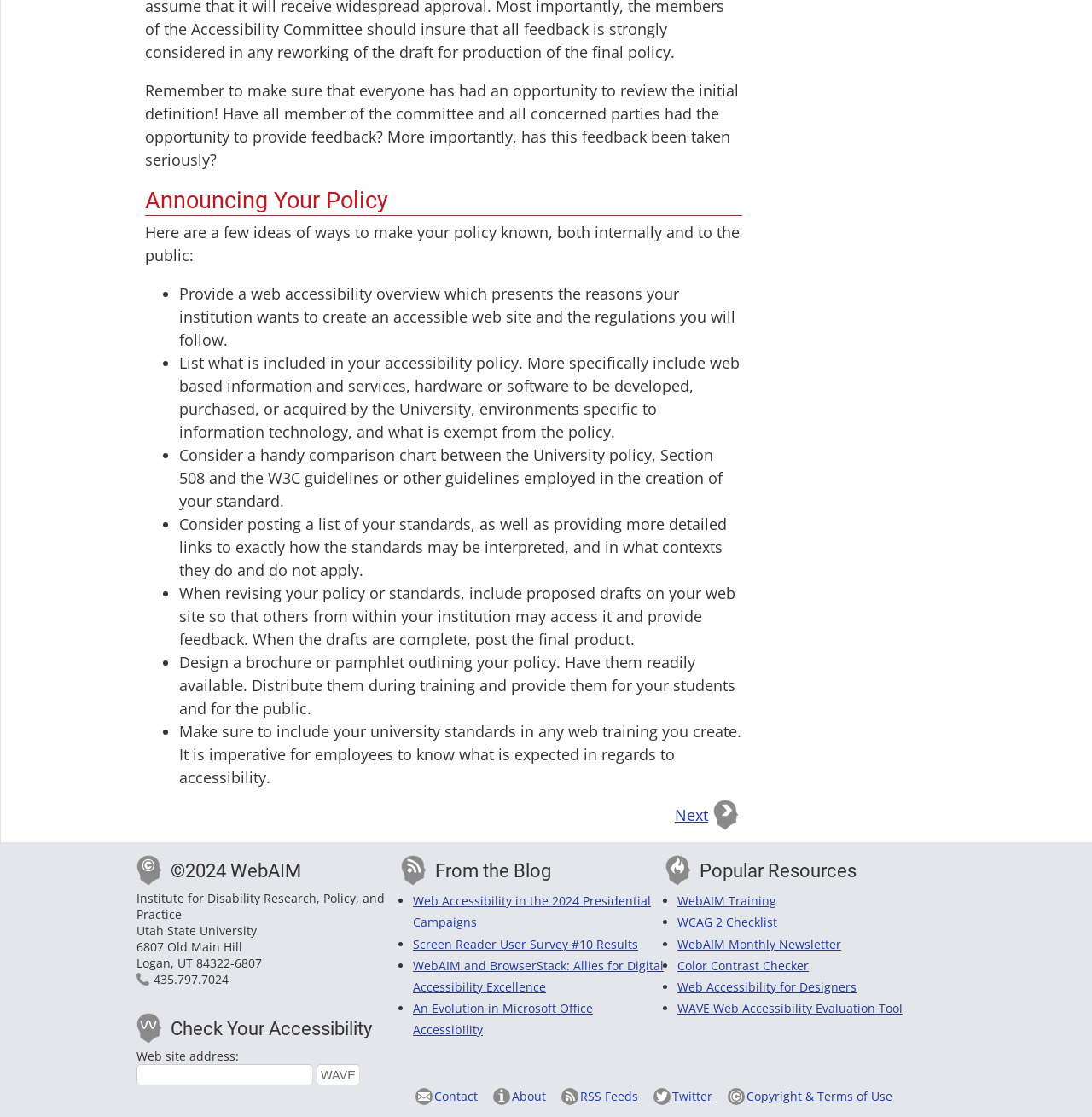Determine the coordinates of the bounding box for the clickable area needed to execute this instruction: "Click the 'Next' button".

[0.612, 0.711, 0.68, 0.747]